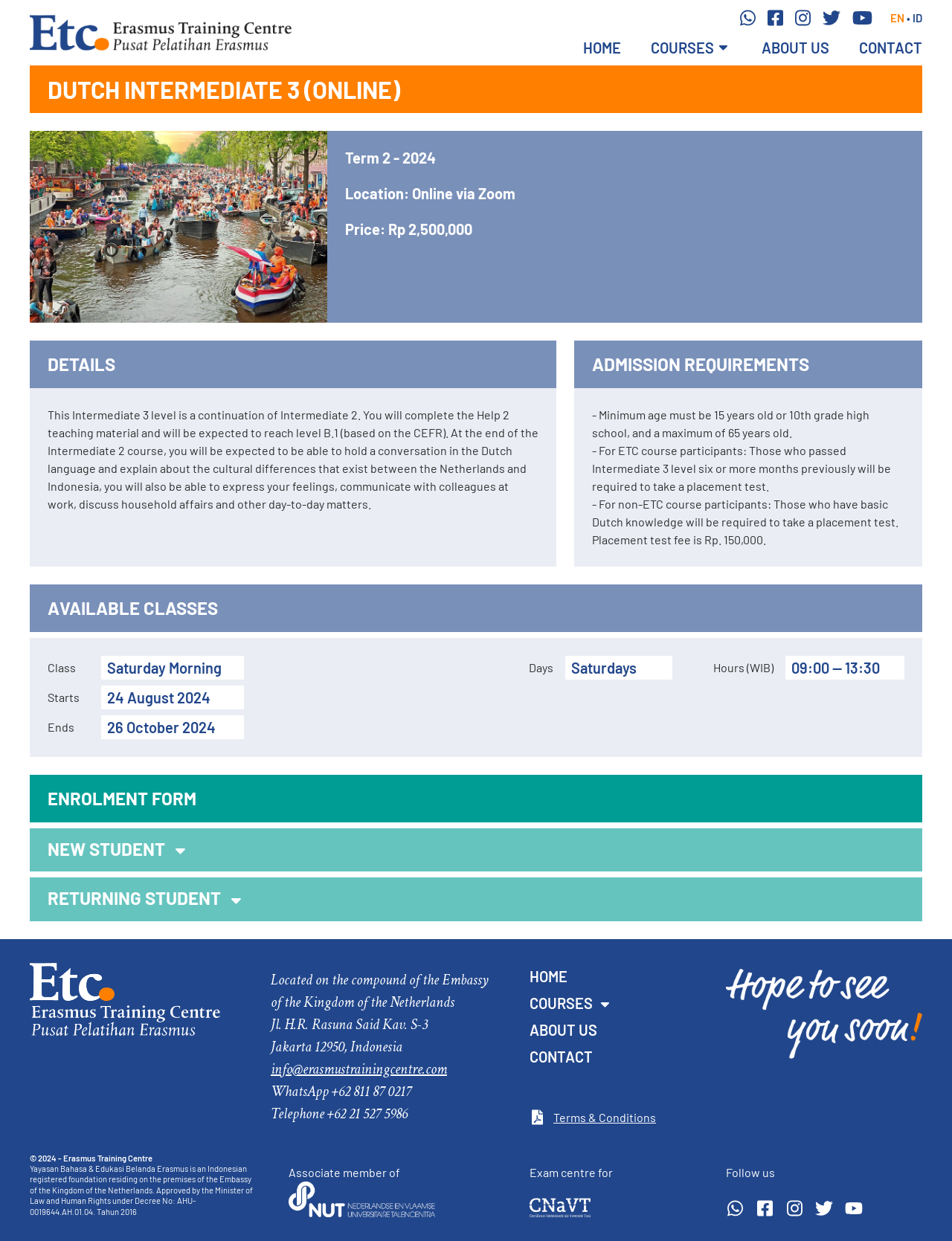Identify the bounding box coordinates of the section that should be clicked to achieve the task described: "search for something".

None